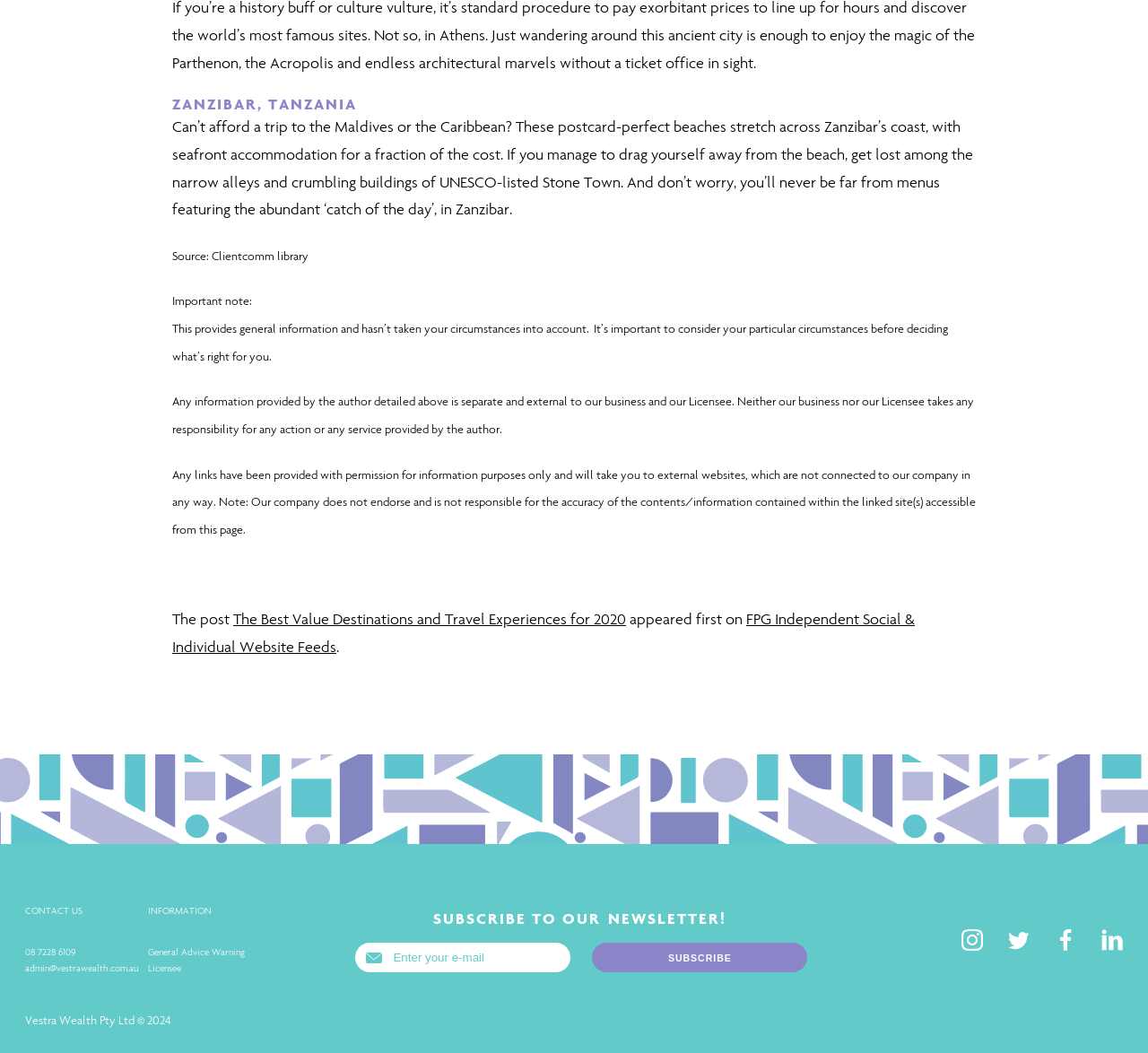Find the bounding box coordinates of the UI element according to this description: "name="email" placeholder="Enter your e-mail"".

[0.31, 0.895, 0.497, 0.923]